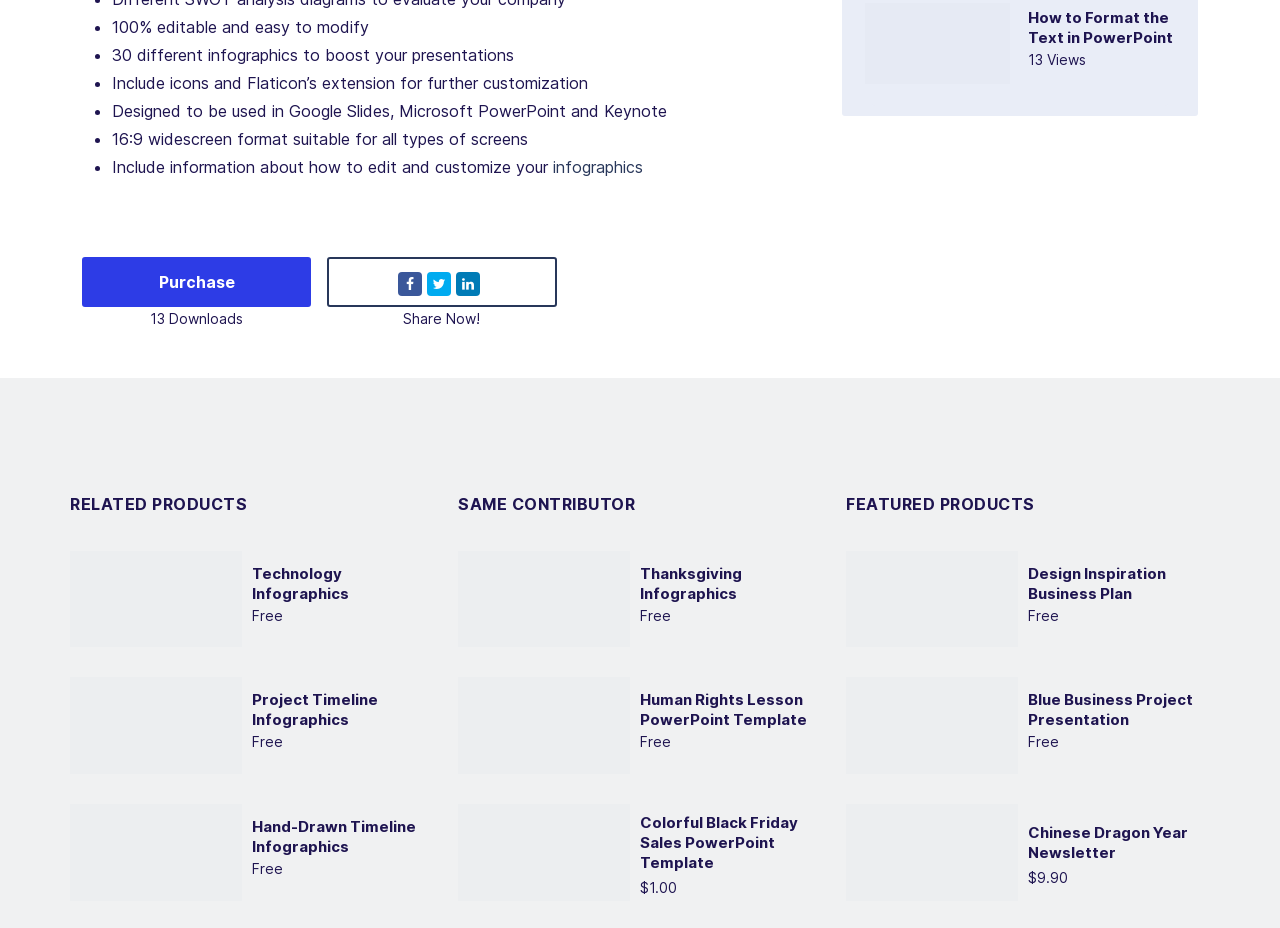How many downloads has the infographic received?
Answer the question in a detailed and comprehensive manner.

The webpage displays '13 Downloads' below the 'Purchase Loading' button, indicating that the infographic has received 13 downloads.